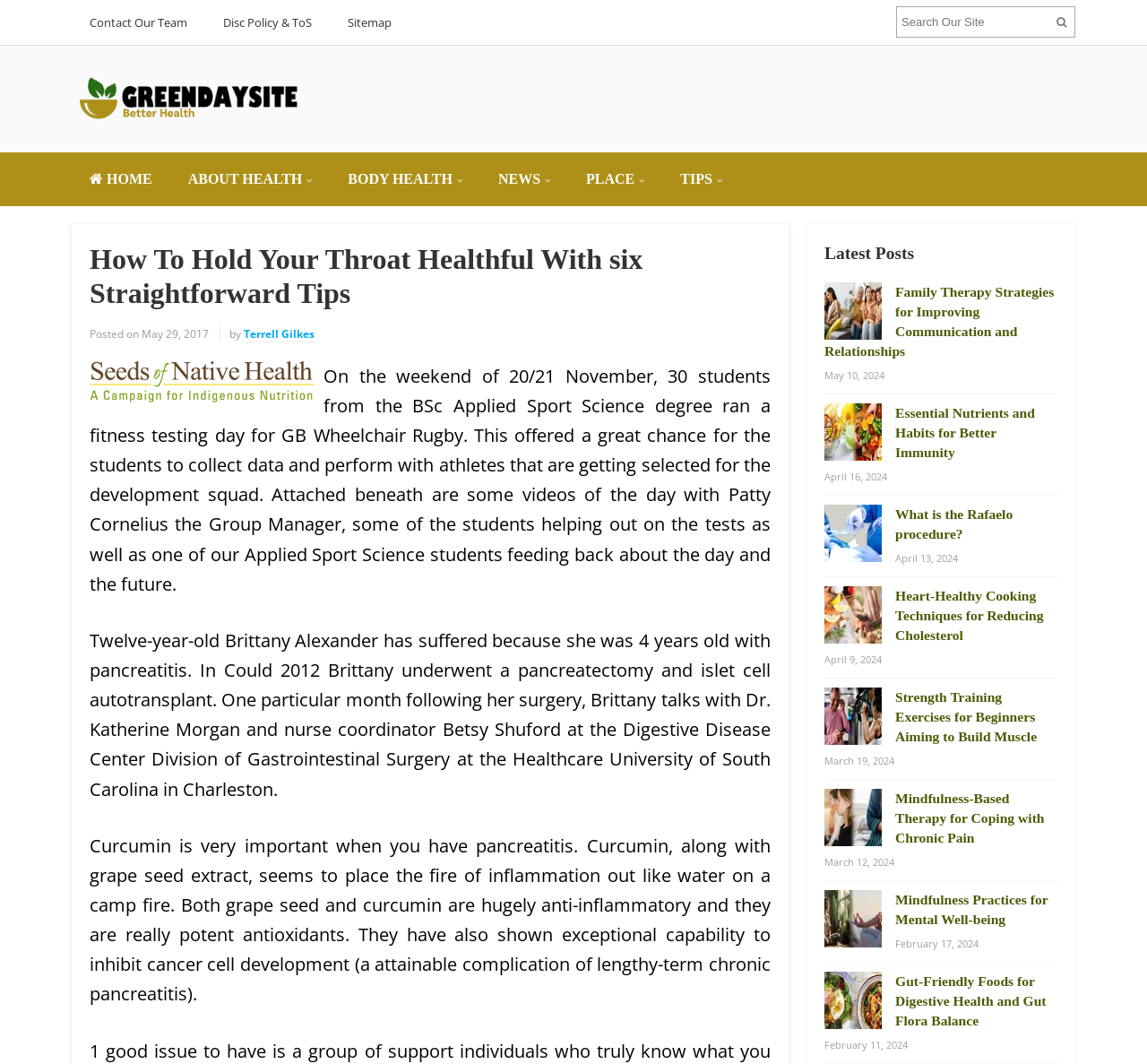Identify the bounding box coordinates for the UI element described as: "name="s" placeholder="Search Our Site"". The coordinates should be provided as four floats between 0 and 1: [left, top, right, bottom].

[0.781, 0.006, 0.938, 0.035]